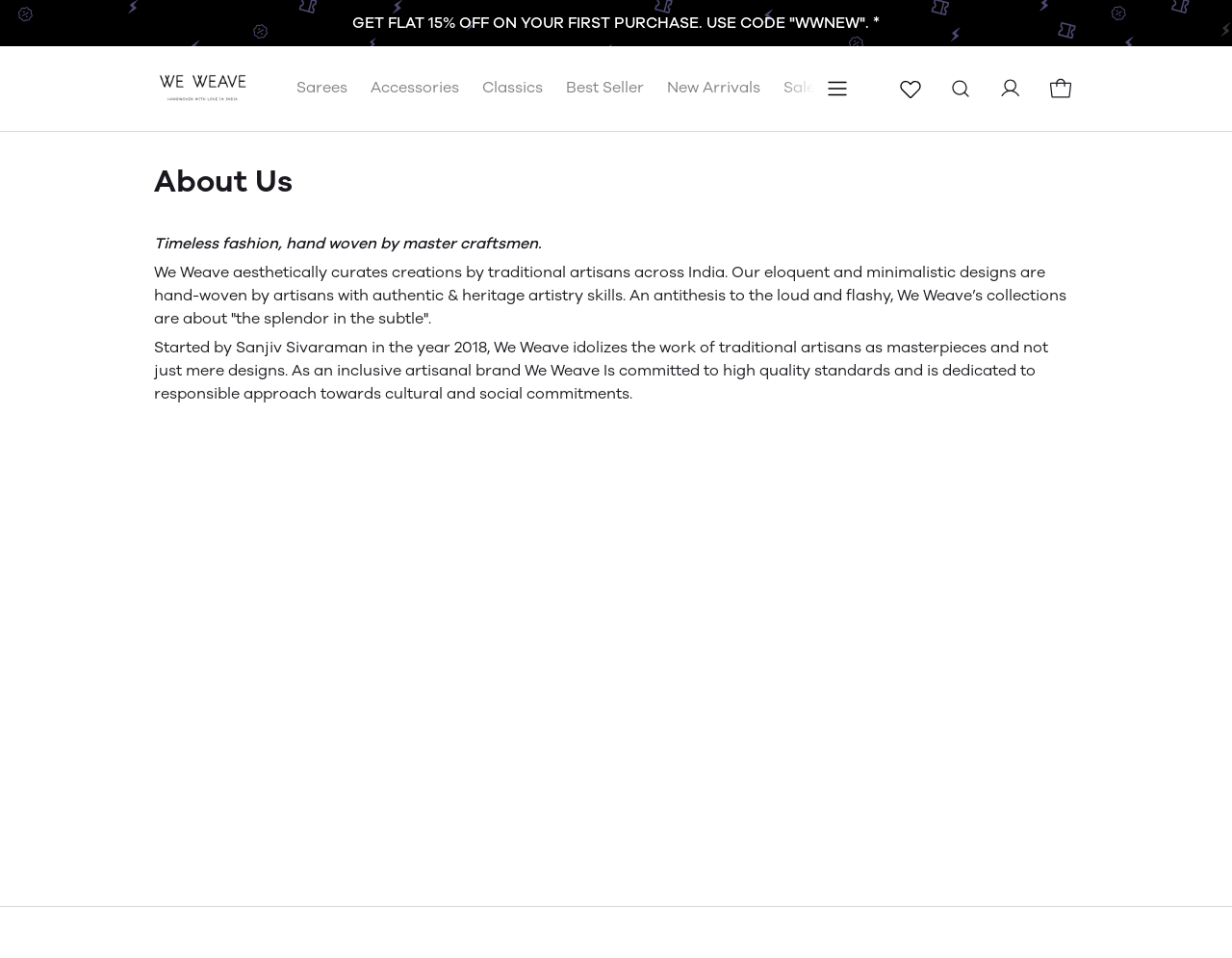Who founded We Weave?
Using the visual information, answer the question in a single word or phrase.

Sanjiv Sivaraman